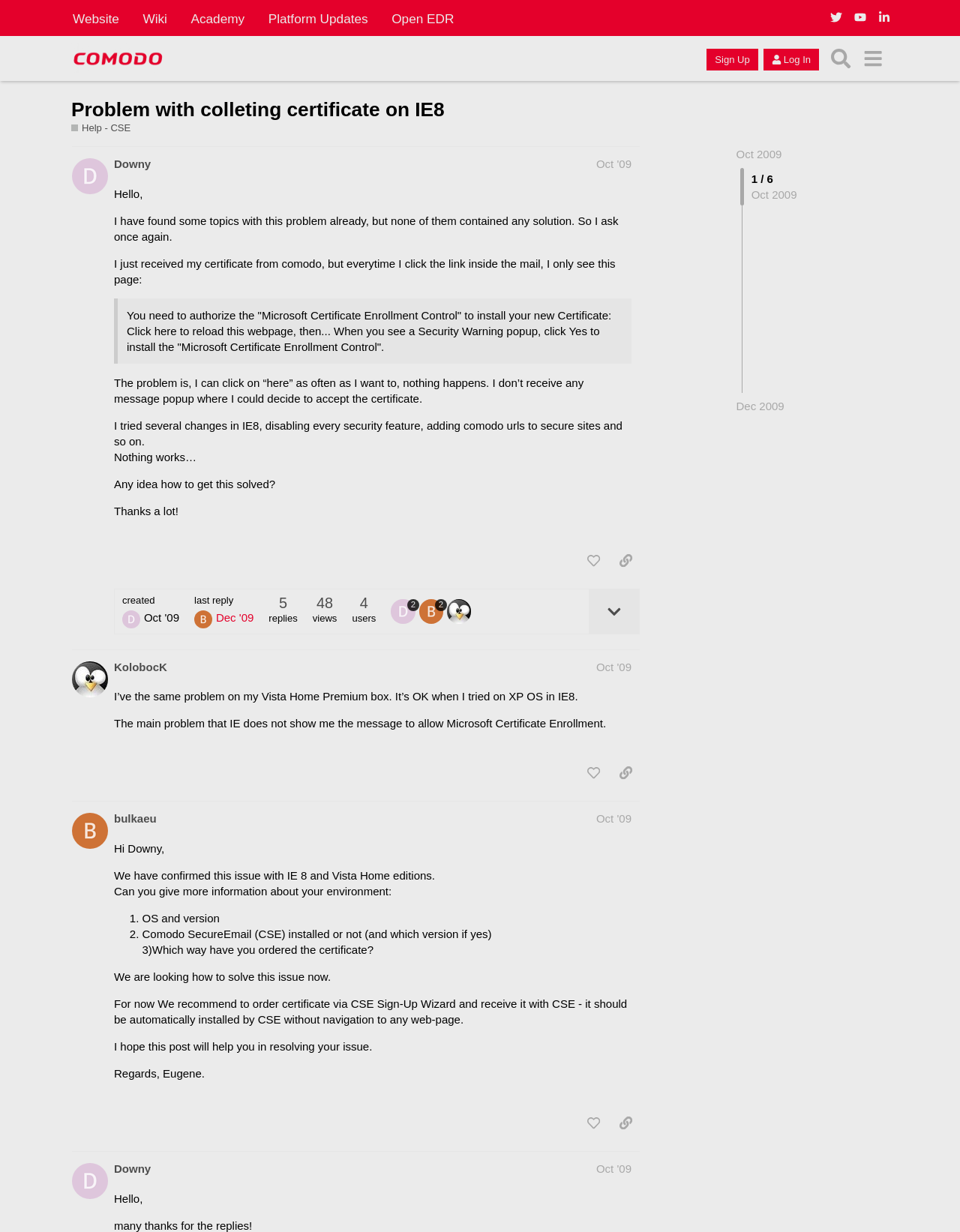Find the bounding box coordinates of the clickable area required to complete the following action: "Click the 'Comodo Forum' link".

[0.074, 0.035, 0.172, 0.06]